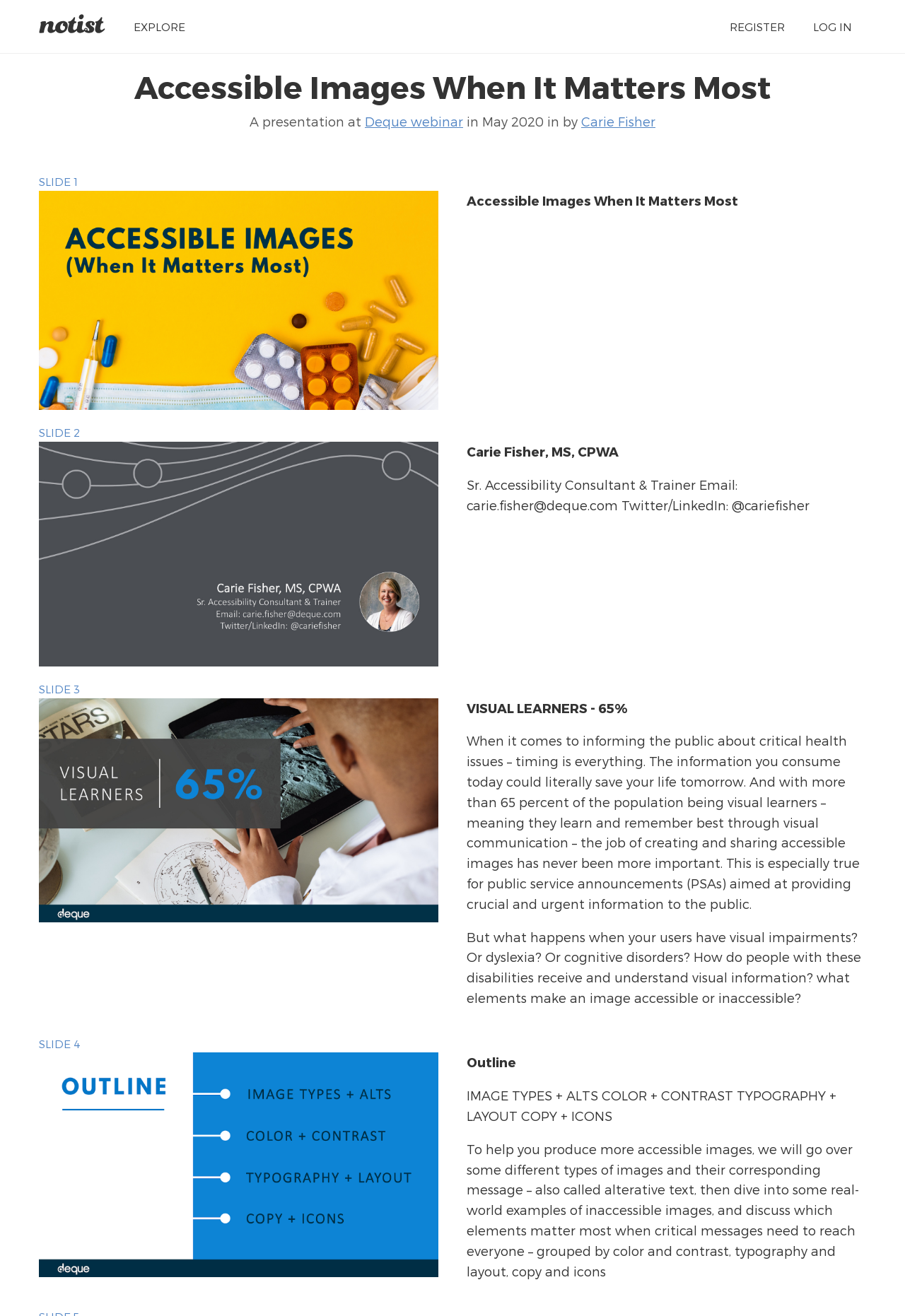Who is the presenter of the webinar? Examine the screenshot and reply using just one word or a brief phrase.

Carie Fisher